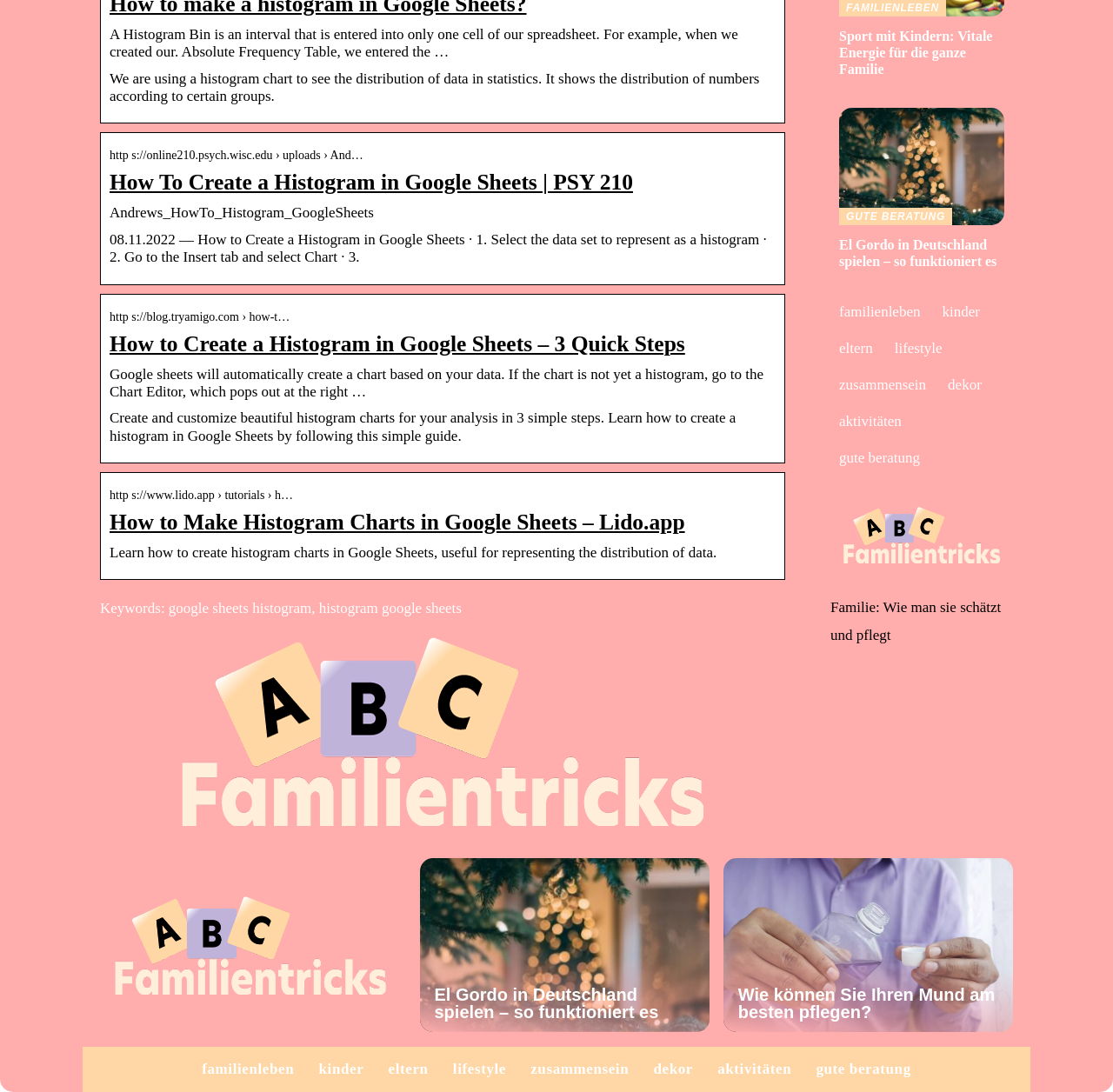What is the role of the Chart Editor in creating a histogram?
Analyze the screenshot and provide a detailed answer to the question.

The Chart Editor is used to customize the chart and make it a histogram if it is not already in that format. This is mentioned in the webpage content, which suggests that the Chart Editor is an important step in creating a histogram in Google Sheets.